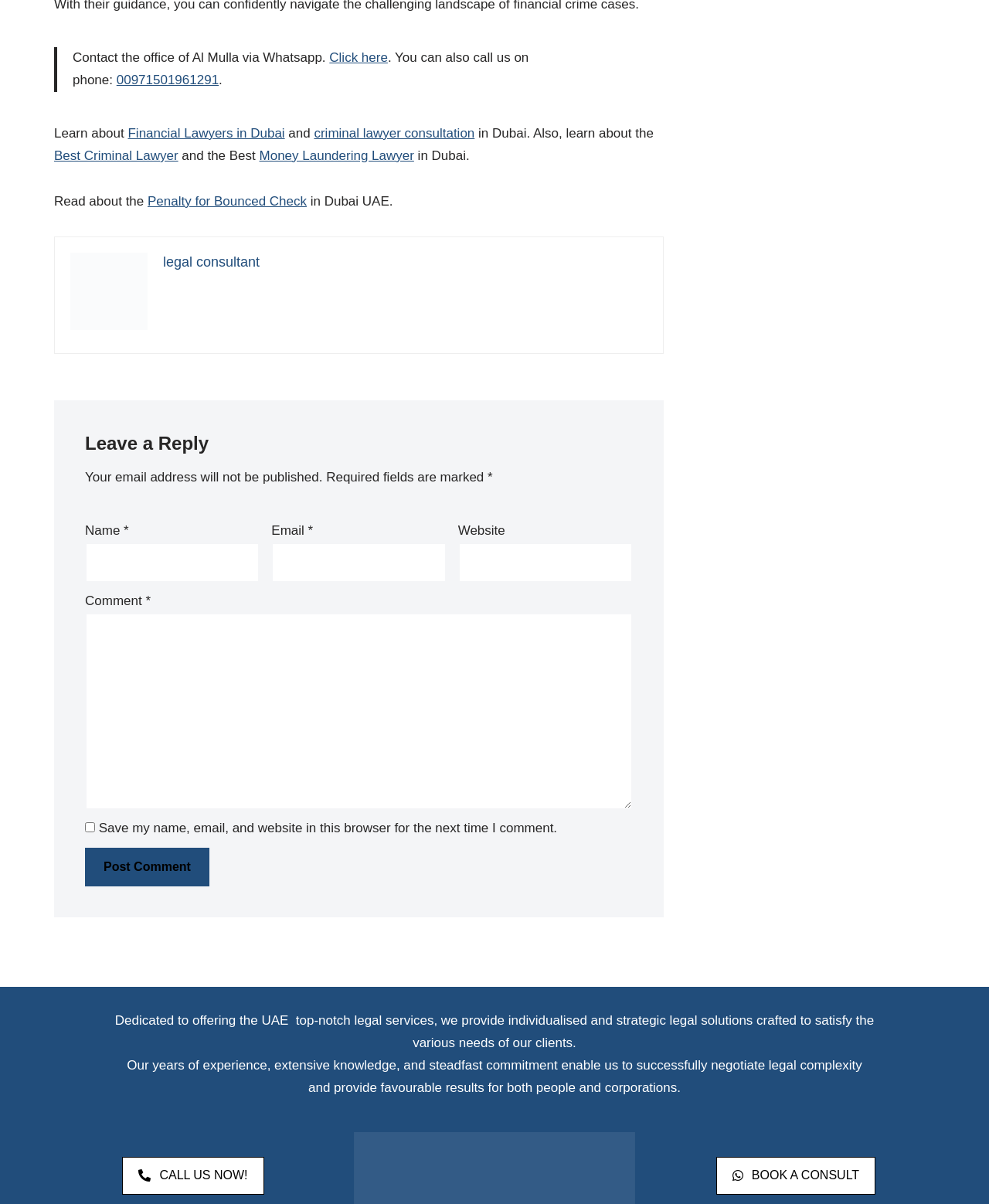Provide the bounding box coordinates of the UI element that matches the description: "parent_node: 初中作文 title="985考试网"".

None